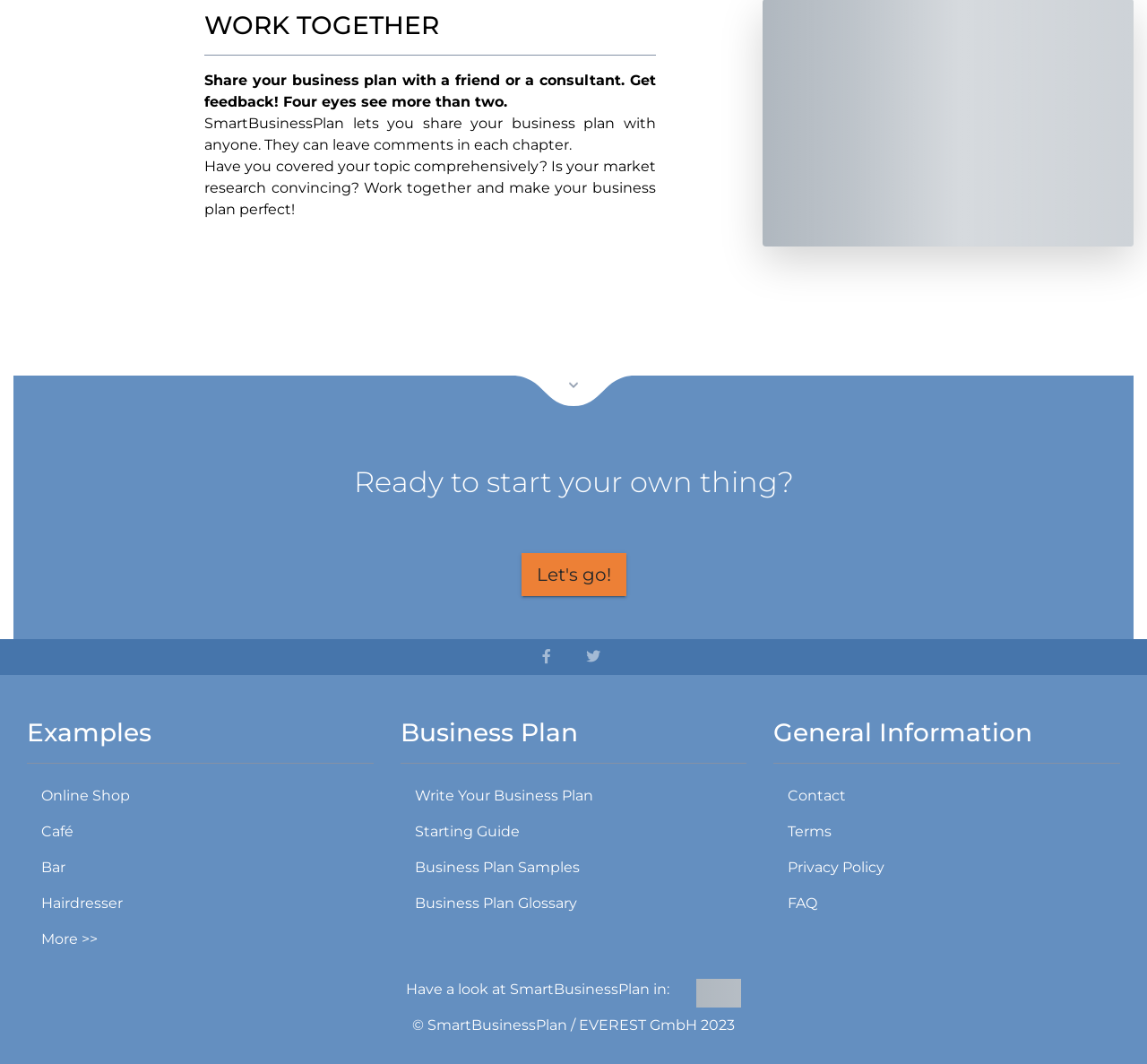Provide the bounding box coordinates for the specified HTML element described in this description: "Business Plan Glossary". The coordinates should be four float numbers ranging from 0 to 1, in the format [left, top, right, bottom].

[0.349, 0.832, 0.651, 0.866]